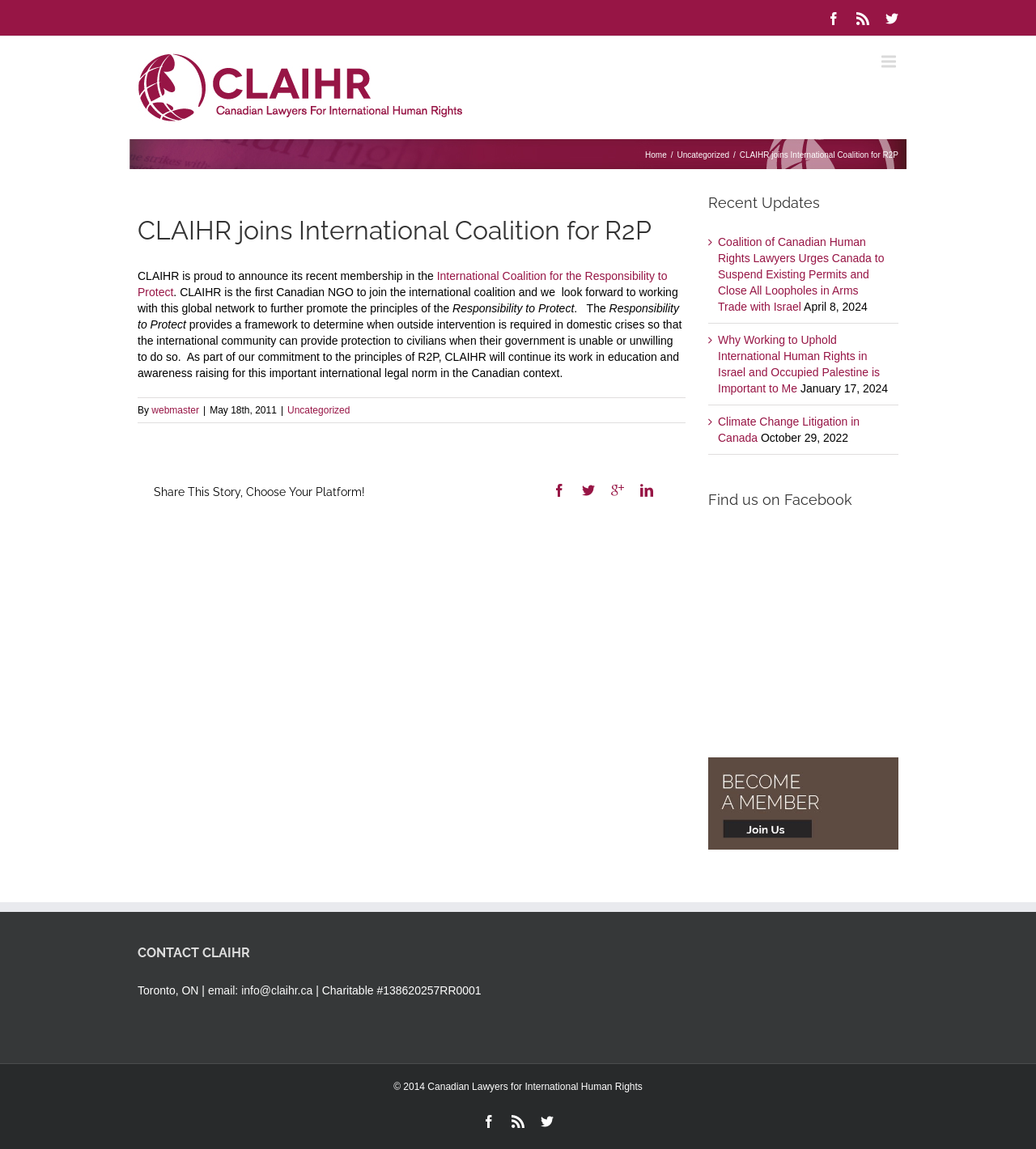Find the bounding box coordinates for the UI element that matches this description: "Climate Change Litigation in Canada".

[0.693, 0.361, 0.83, 0.387]